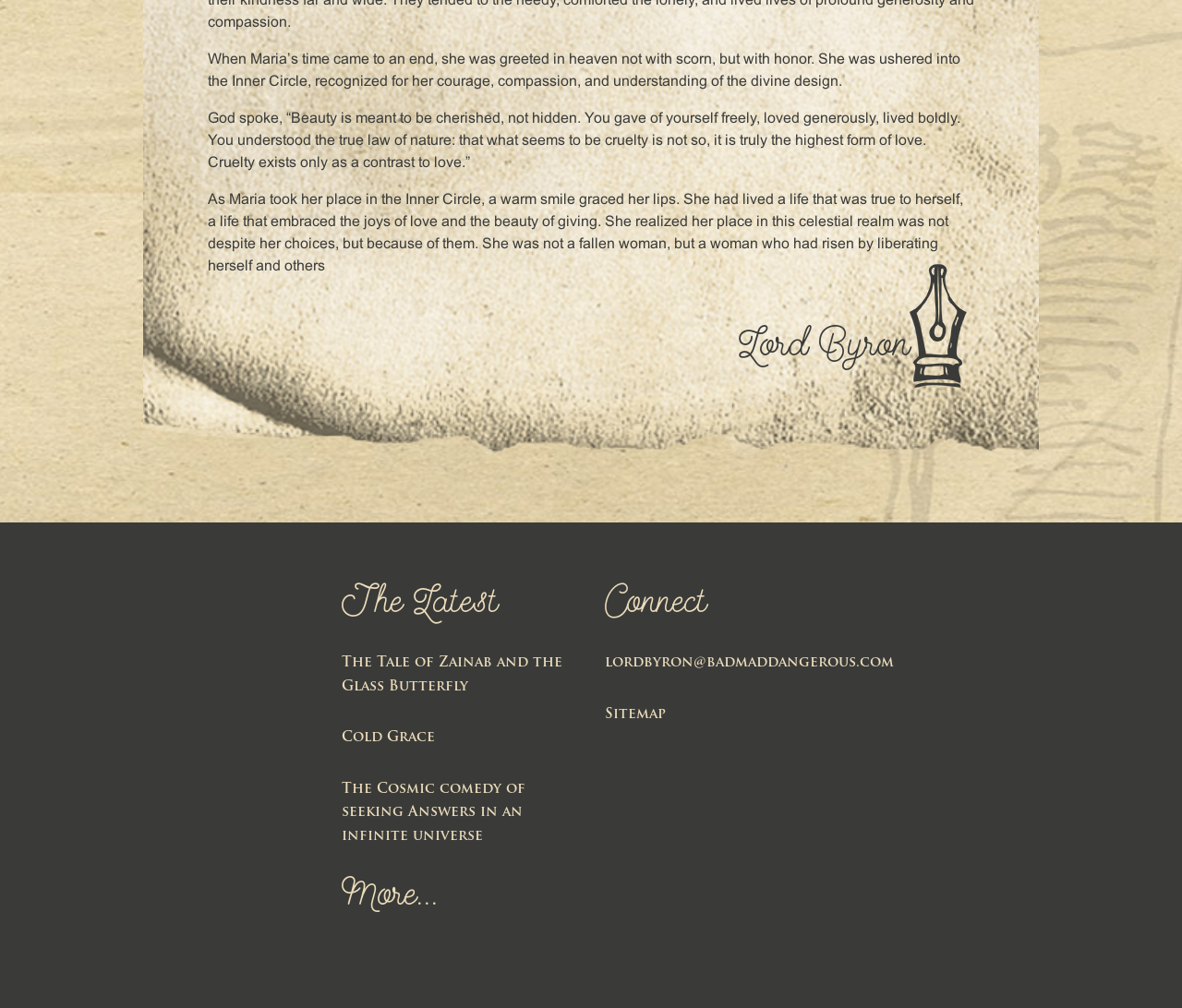Please determine the bounding box coordinates for the UI element described as: "More...".

[0.289, 0.869, 0.371, 0.912]